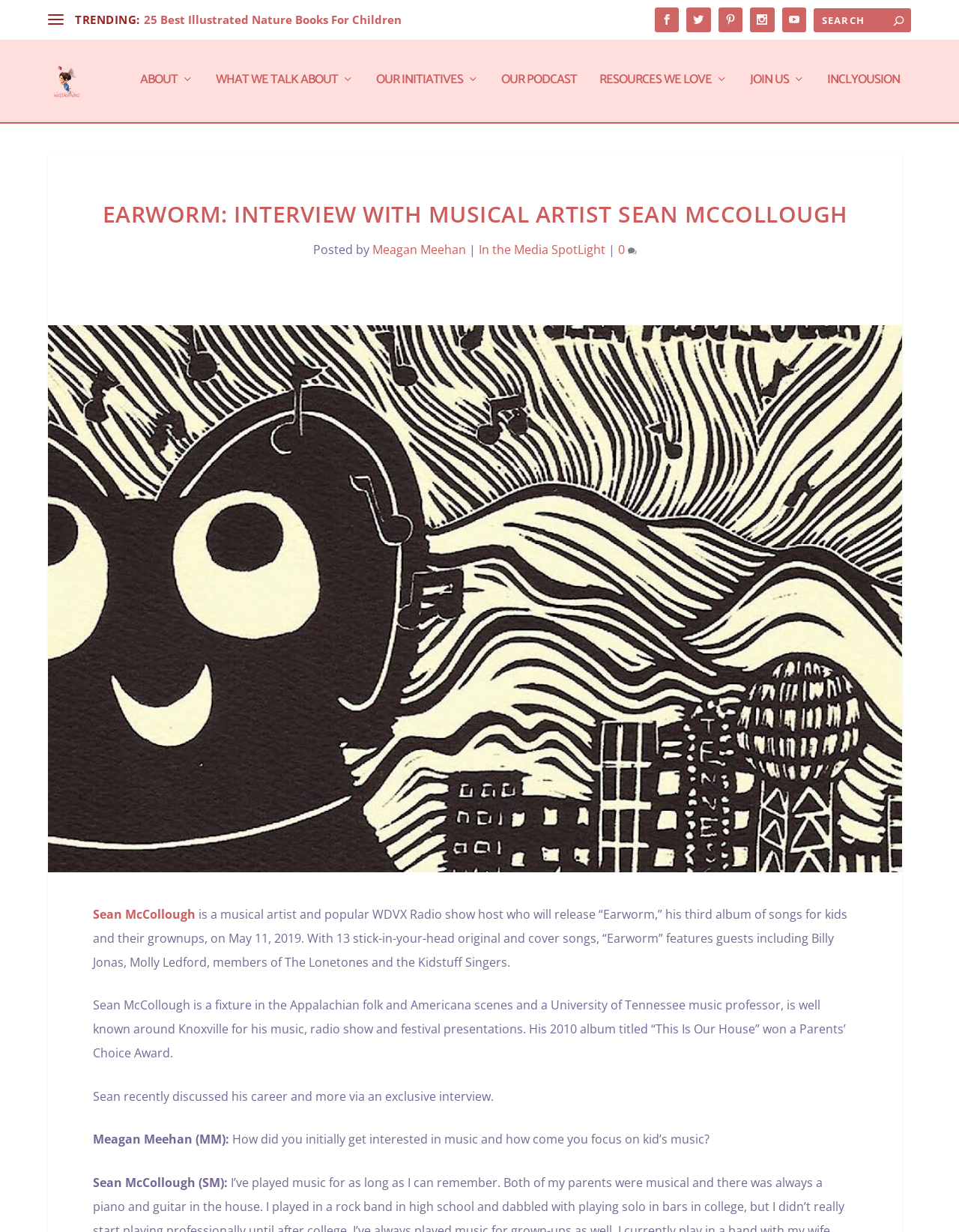How many original and cover songs are featured in the album 'Earworm'?
Based on the image, please offer an in-depth response to the question.

The answer can be found in the text 'With 13 stick-in-your-head original and cover songs, “Earworm” features guests including Billy Jonas, Molly Ledford, members of The Lonetones and the Kidstuff Singers...'.